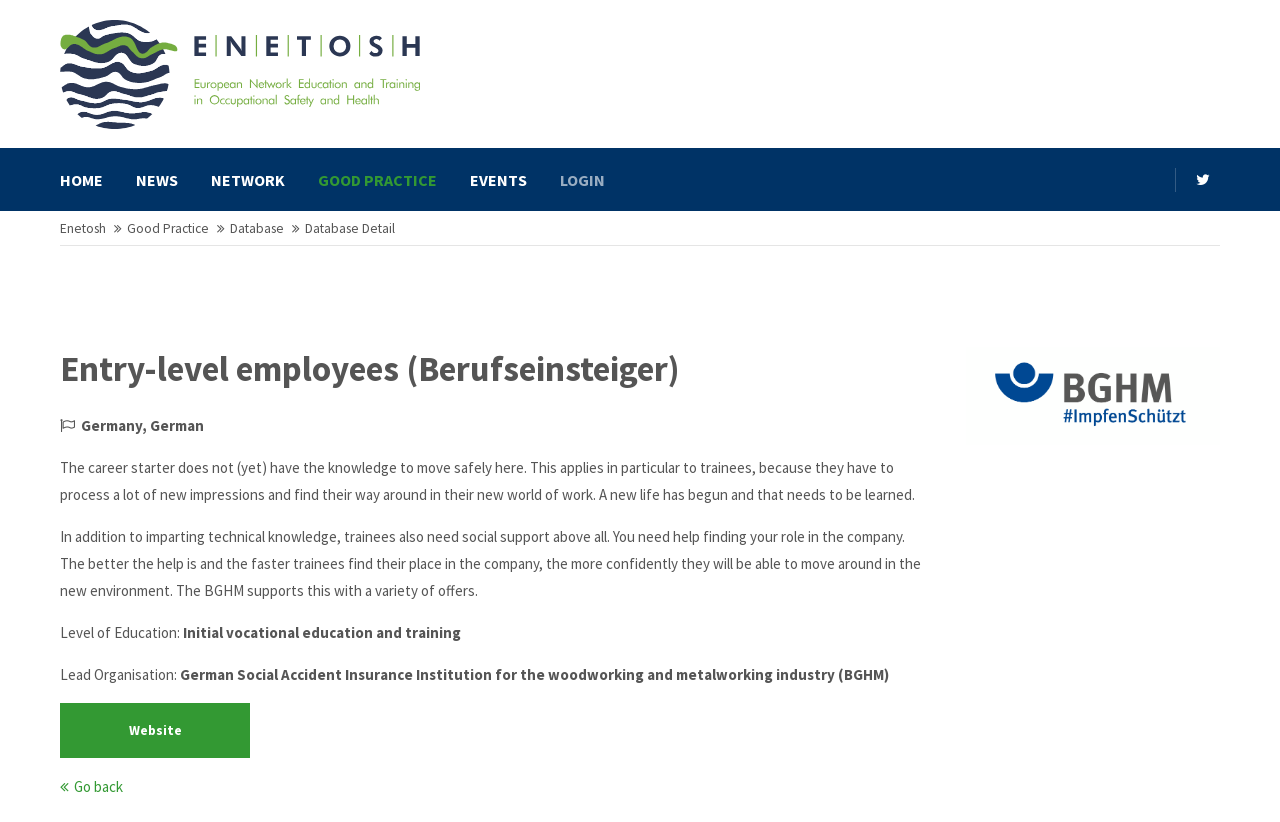Please identify the bounding box coordinates of the area that needs to be clicked to follow this instruction: "Click HOME".

[0.047, 0.182, 0.08, 0.255]